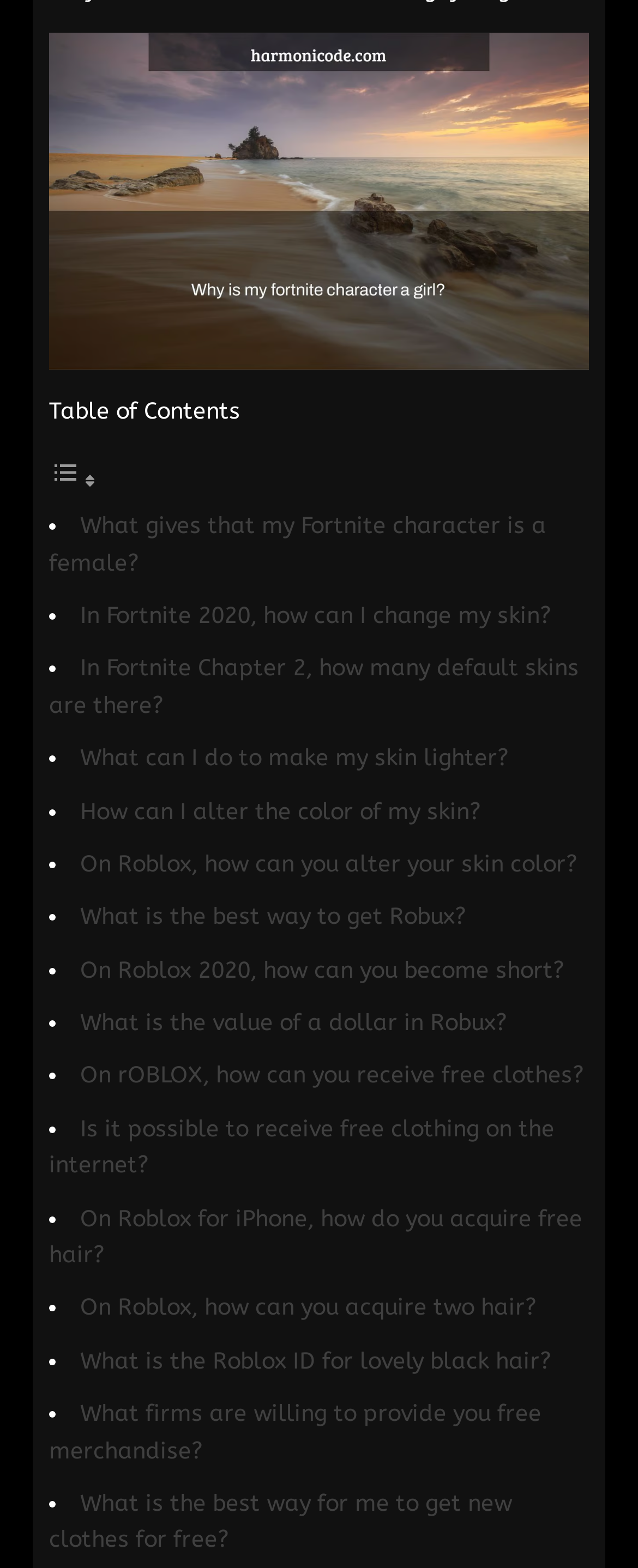Please determine the bounding box coordinates of the element's region to click in order to carry out the following instruction: "Open 'What is the best way to get Robux?'". The coordinates should be four float numbers between 0 and 1, i.e., [left, top, right, bottom].

[0.126, 0.576, 0.731, 0.594]